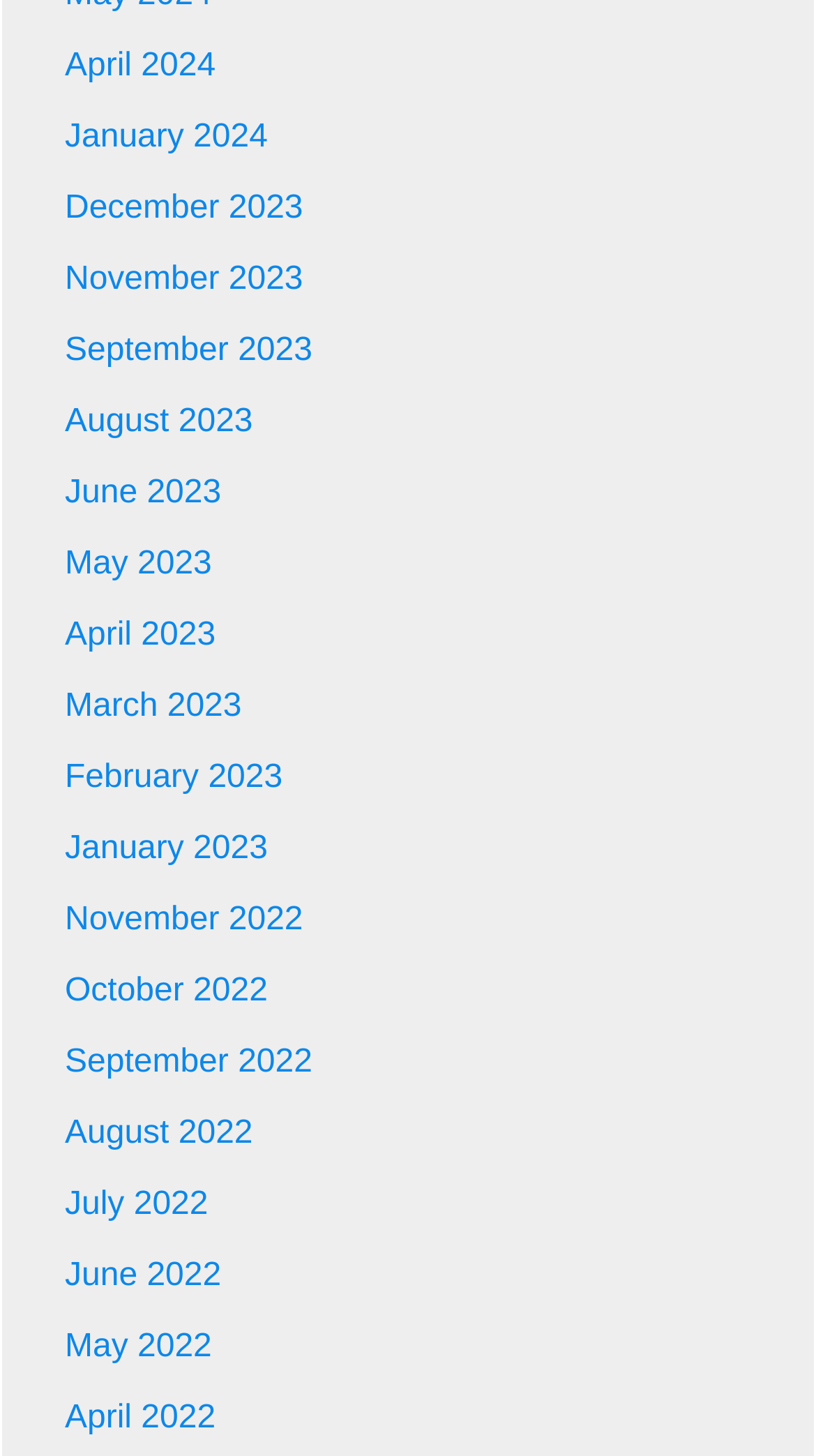How many links are there in total?
Refer to the screenshot and answer in one word or phrase.

24